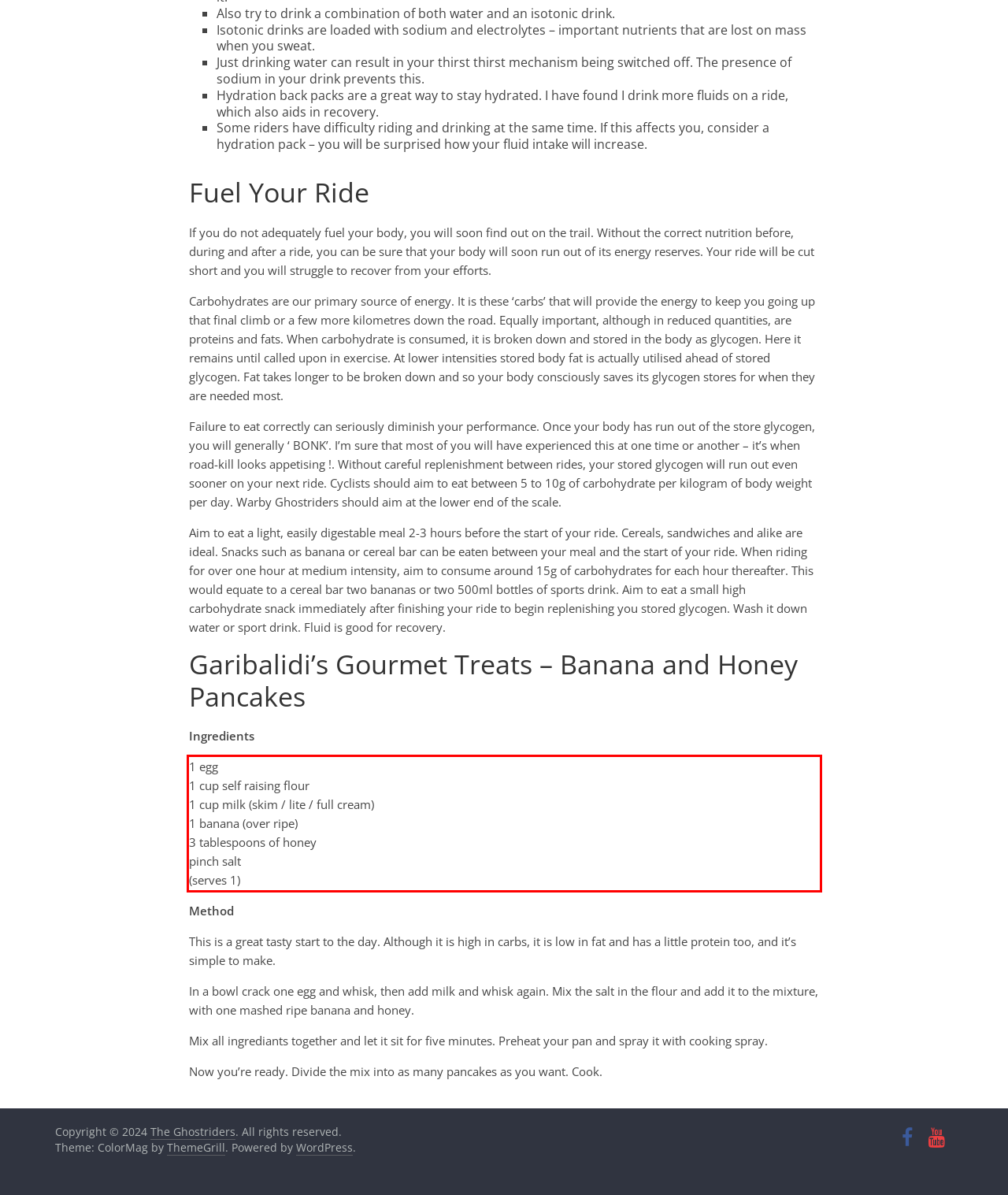Please analyze the screenshot of a webpage and extract the text content within the red bounding box using OCR.

1 egg 1 cup self raising flour 1 cup milk (skim / lite / full cream) 1 banana (over ripe) 3 tablespoons of honey pinch salt (serves 1)